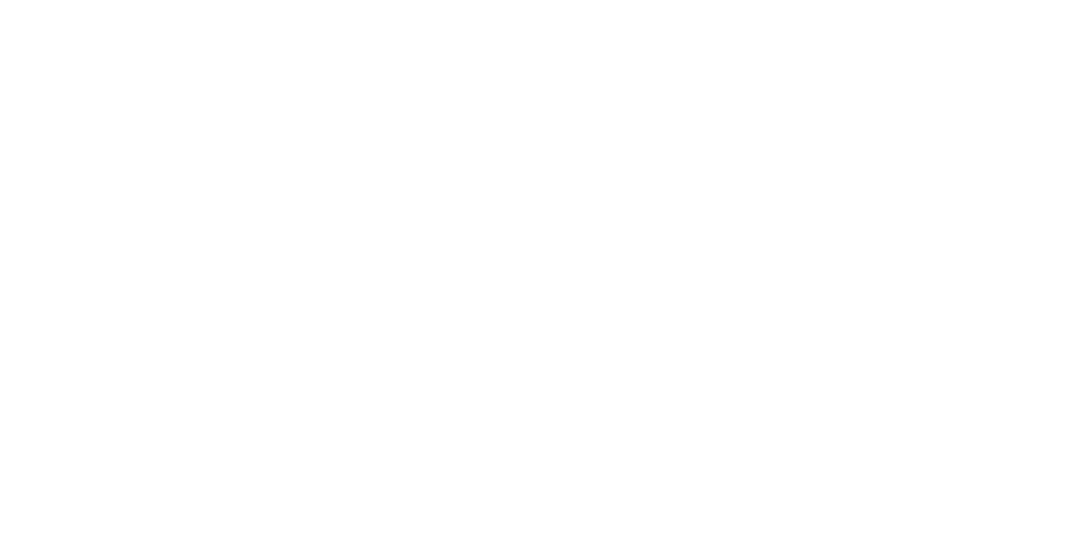Generate a detailed explanation of the scene depicted in the image.

The image showcases a stunning beach rental property, highlighting a captivating view that encapsulates the beauty of Anna Maria Island. This luxury beachfront home, known as "No Tan Lines," is ideally located directly on the sandy shores of Tampa Bay. With its exquisite design, this property offers an idyllic getaway for families and friends looking to unwind. The accompanying description boasts features such as four spacious bedrooms and bathrooms, a private heated pool, and direct access to a pristine, sandy beach. Perfect for relaxation, this rental promises a magical escape infused with sun-soaked days and serene waterfront views.